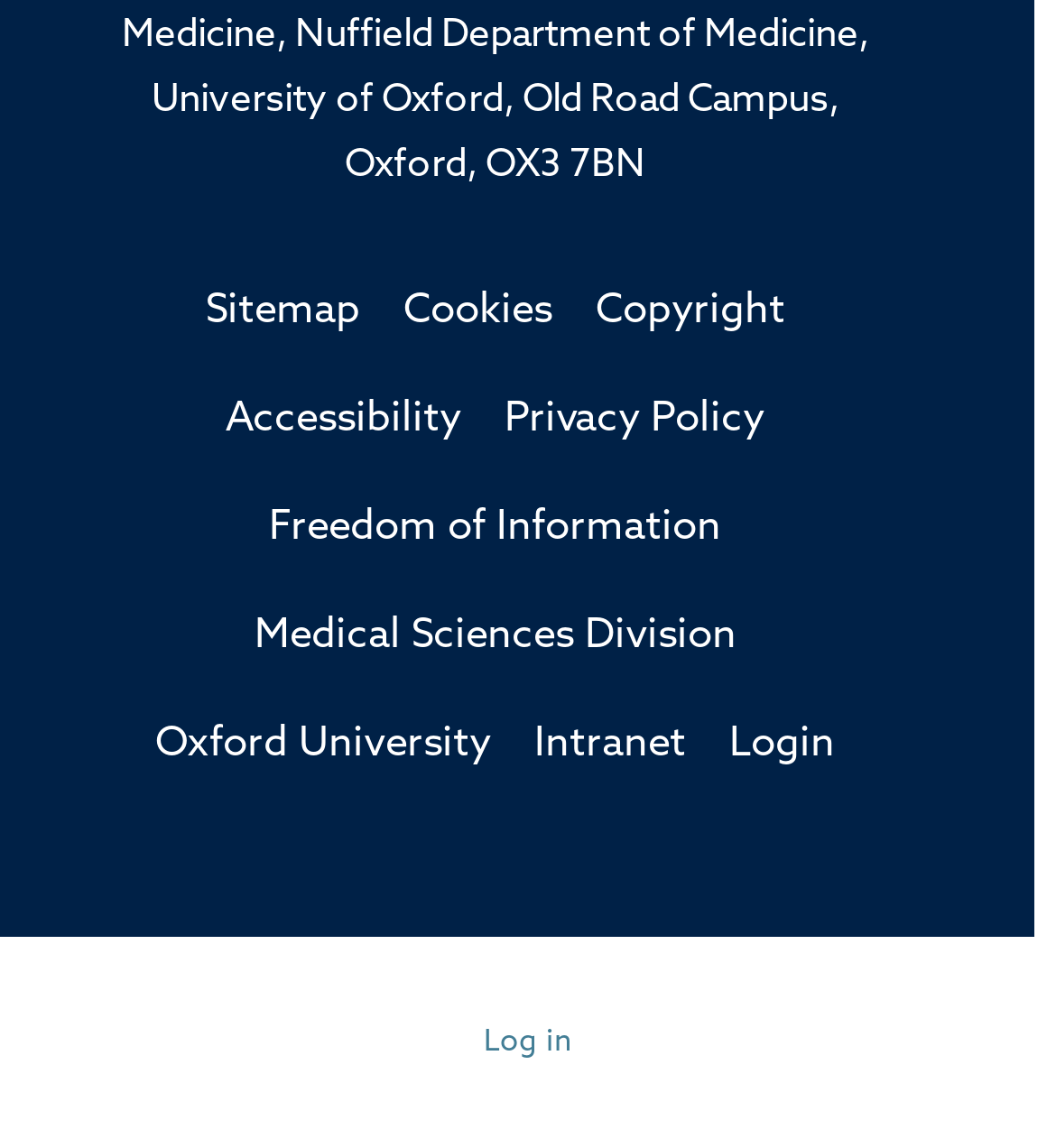Respond with a single word or short phrase to the following question: 
What is the last link in the footer?

Login